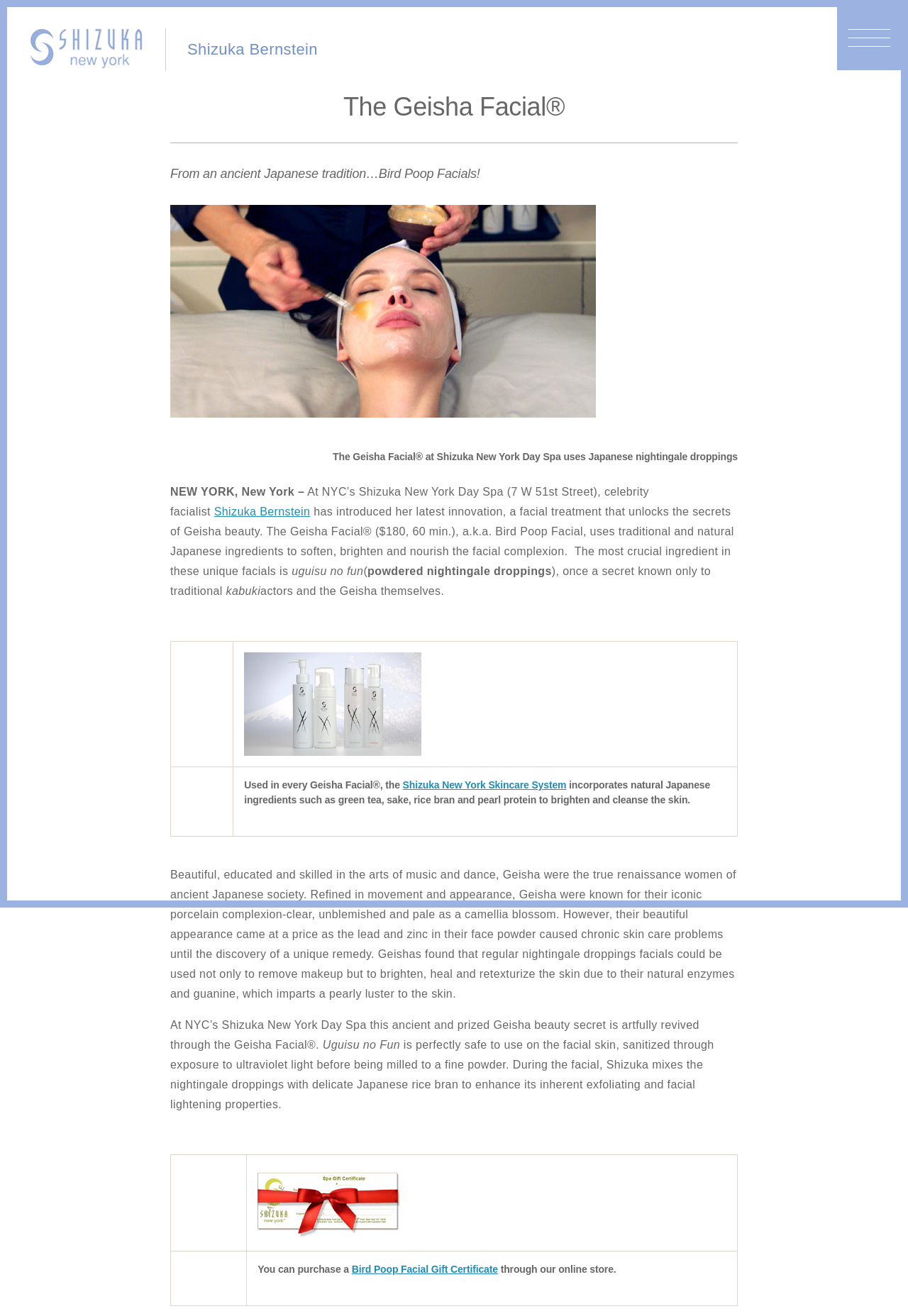Given the element description API Integration & Development Solutions, predict the bounding box coordinates for the UI element in the webpage screenshot. The format should be (top-left x, top-left y, bottom-right x, bottom-right y), and the values should be between 0 and 1.

None